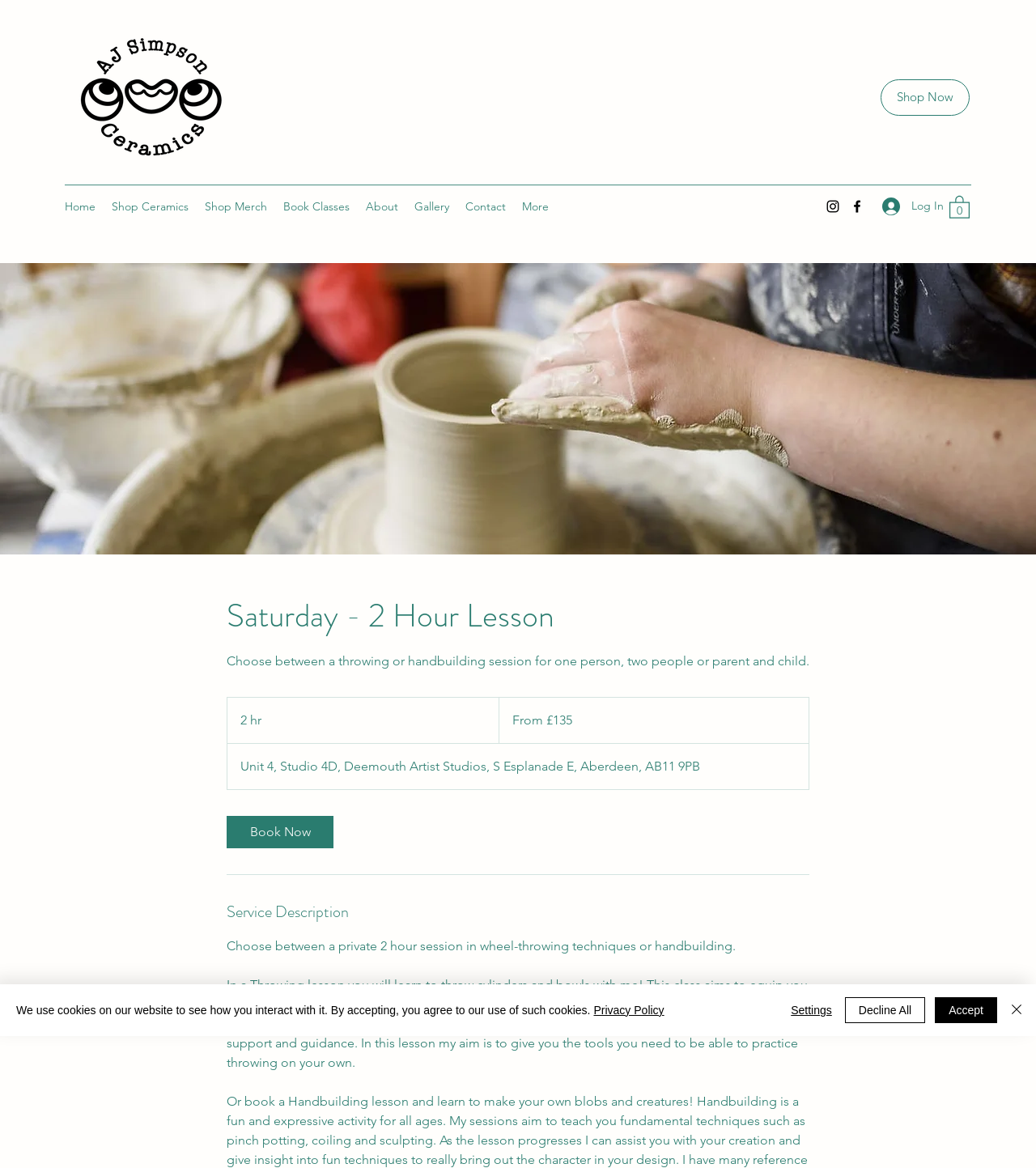Give a one-word or one-phrase response to the question: 
What is the location of the Deemouth Artist Studios?

Aberdeen, AB11 9PB